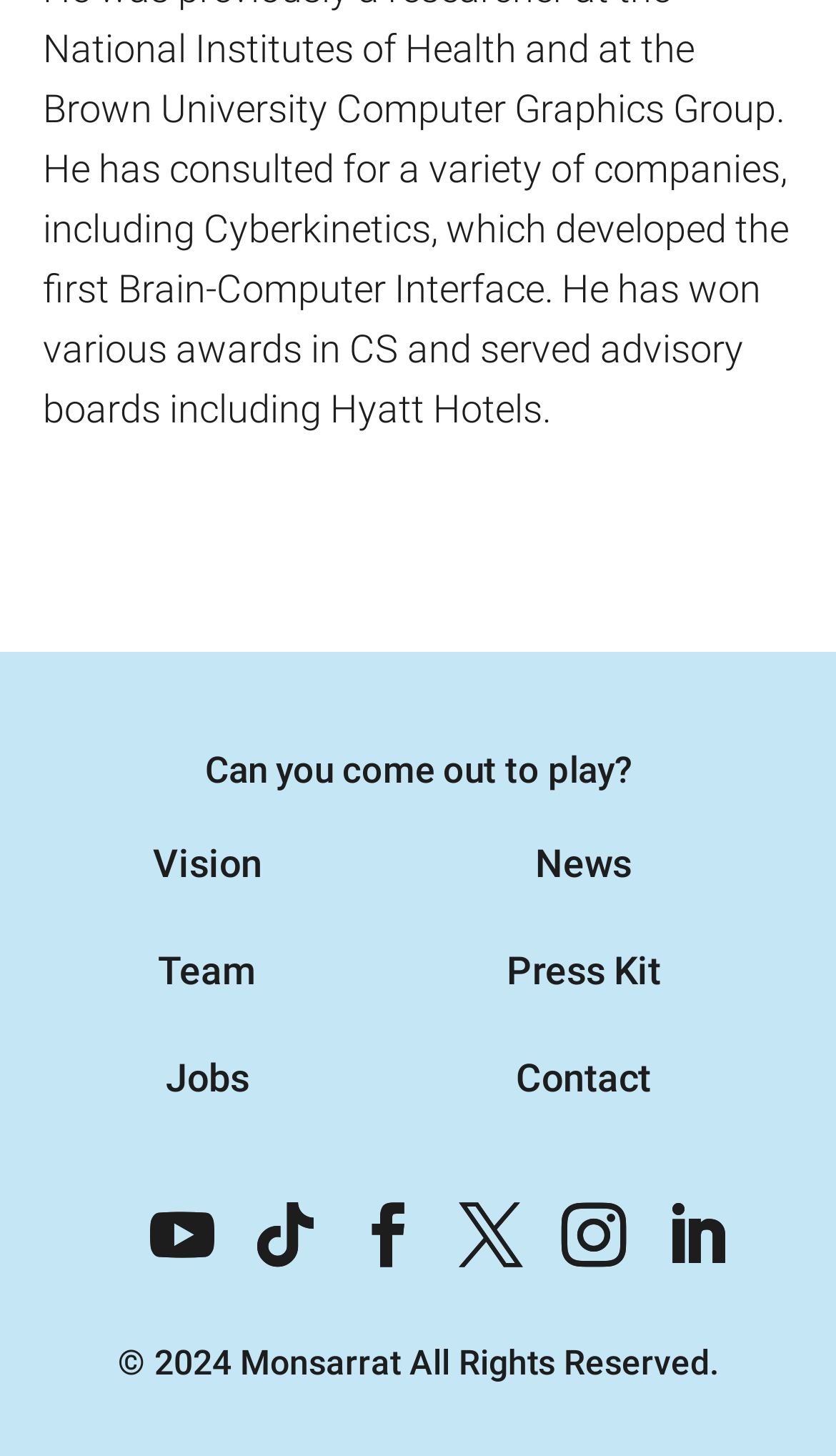What is the first heading on the page?
Refer to the image and provide a concise answer in one word or phrase.

Can you come out to play?